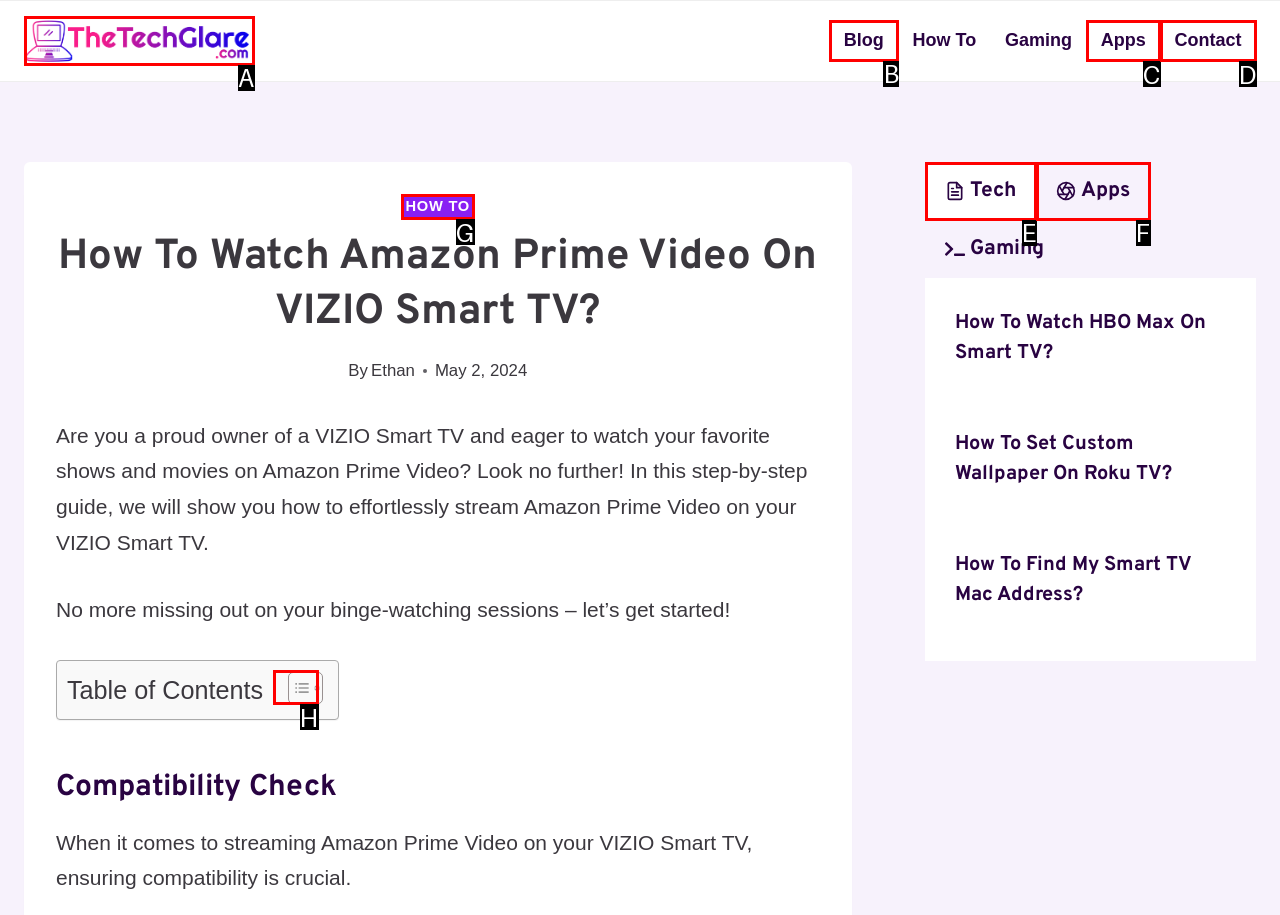Tell me which one HTML element I should click to complete the following task: Click the 'Blog' link Answer with the option's letter from the given choices directly.

B